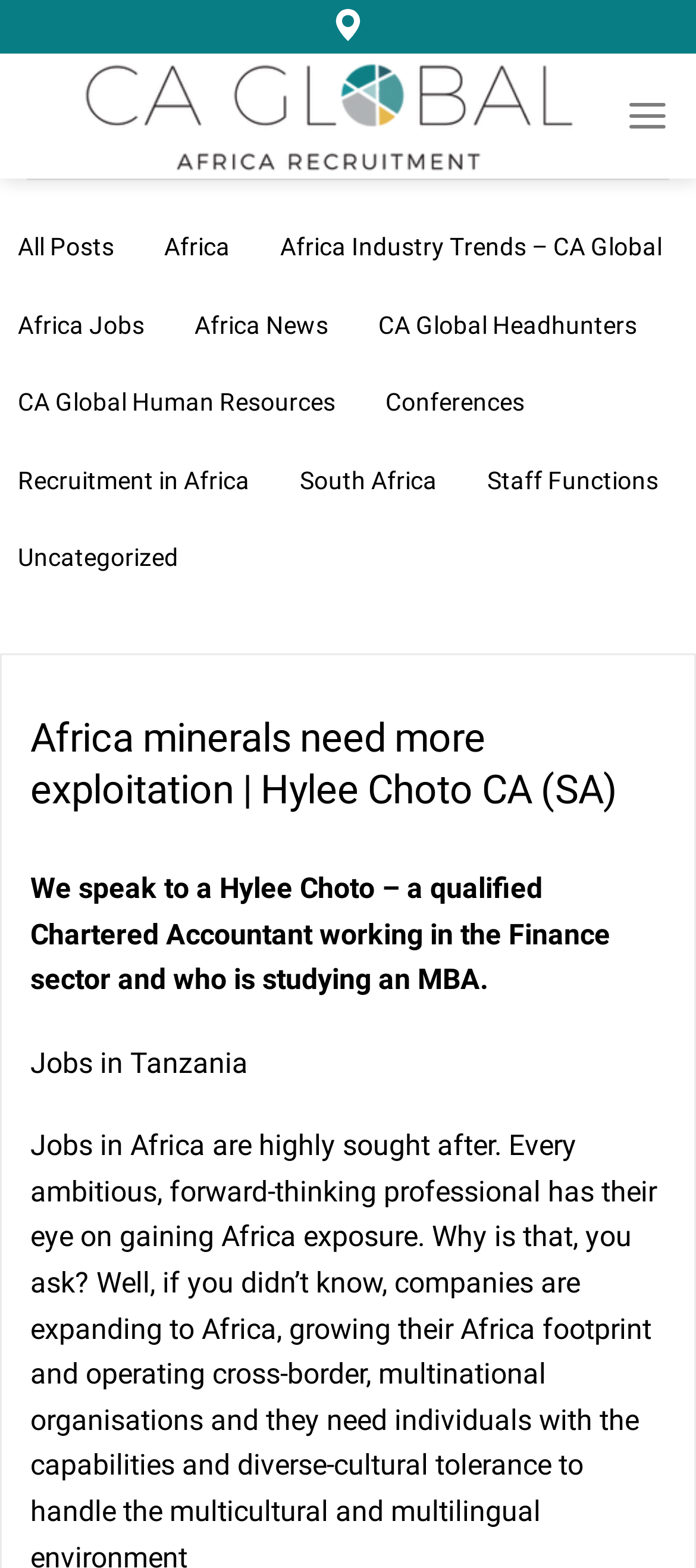What is the name of the person being spoken to?
Provide a fully detailed and comprehensive answer to the question.

The webpage contains an article or interview with a person, and the name of this person is mentioned in the text as 'Hylee Choto – a qualified Chartered Accountant working in the Finance sector and who is studying an MBA.'